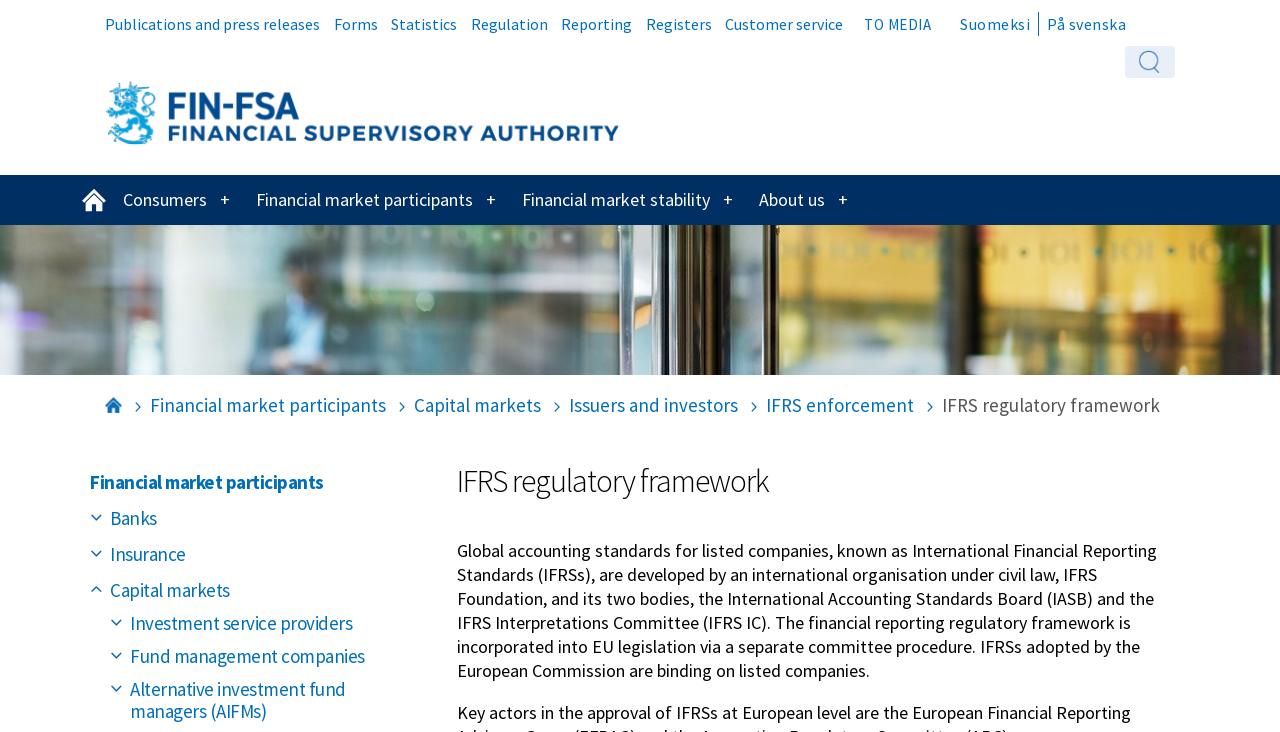Refer to the image and provide an in-depth answer to the question: 
What is the role of the European Commission in IFRS adoption?

According to the webpage content, the financial reporting regulatory framework is incorporated into EU legislation via a separate committee procedure, and IFRSs adopted by the European Commission are binding on listed companies.